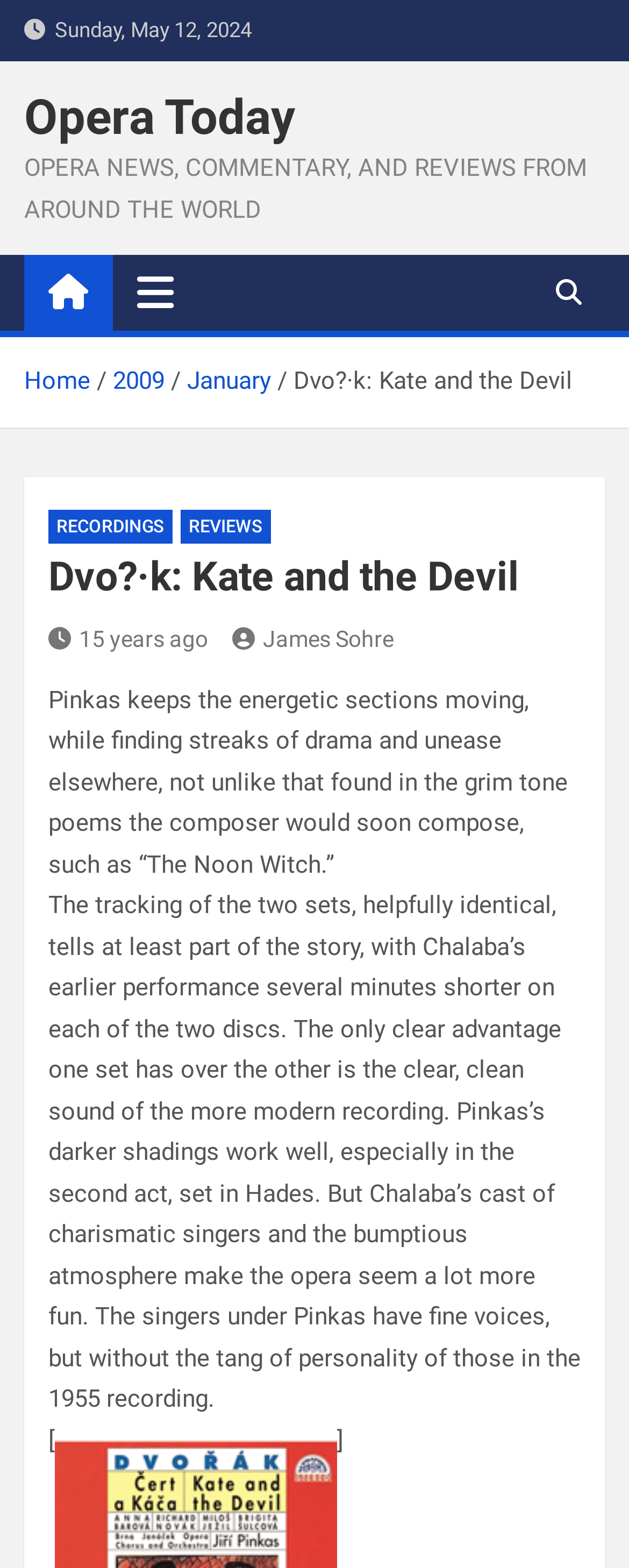What is the name of the author of the article?
Provide an in-depth answer to the question, covering all aspects.

I found the name of the author by looking at the link element that says ' James Sohre', which indicates that James Sohre is the author of the article.